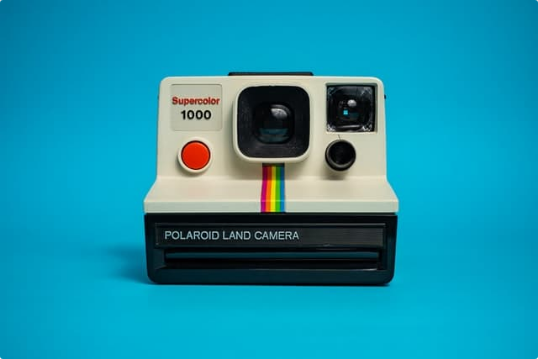What is the distinctive feature on the camera's front?
Using the image as a reference, answer with just one word or a short phrase.

Rainbow-striped detail